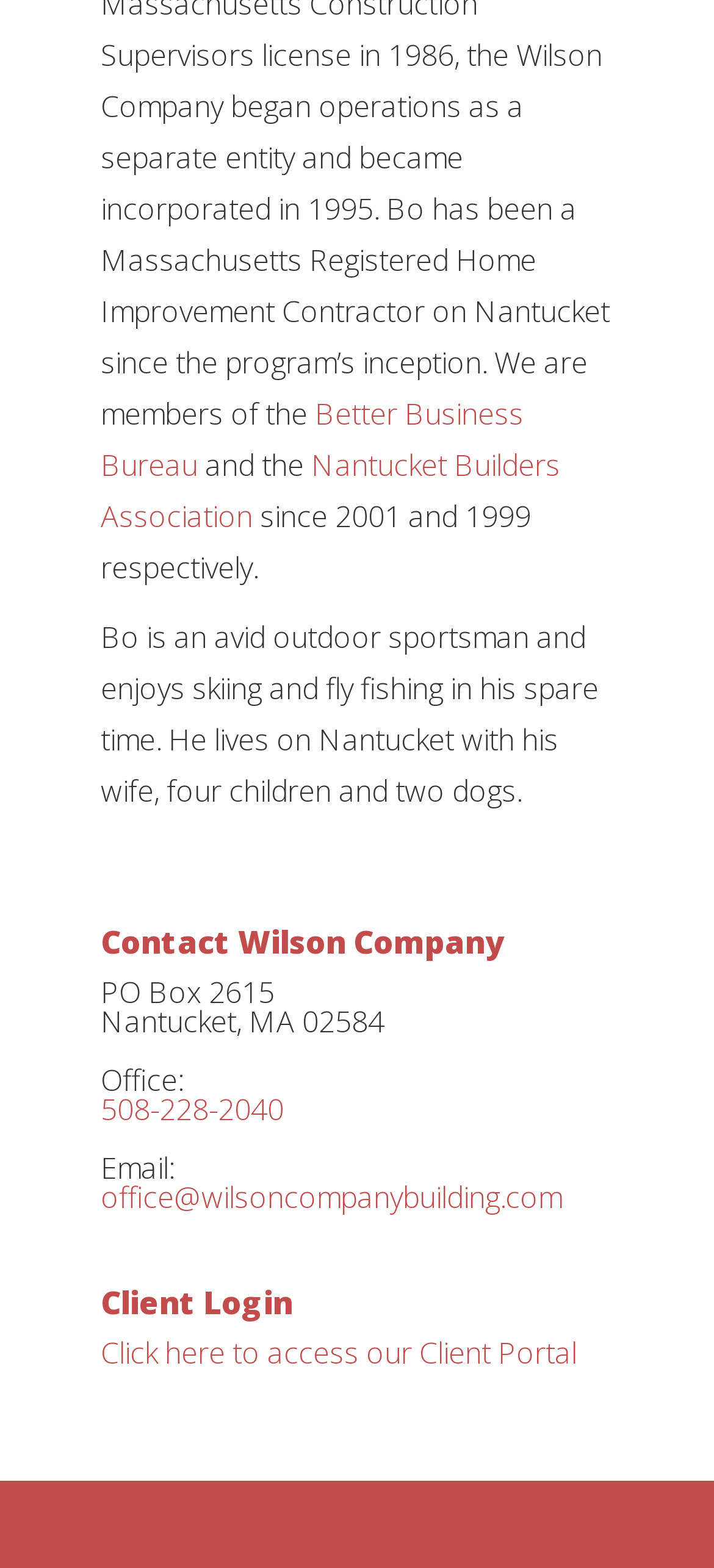What is the phone number of the office?
Could you answer the question in a detailed manner, providing as much information as possible?

The phone number is mentioned in the contact information section as 'Office: 508-228-2040'.